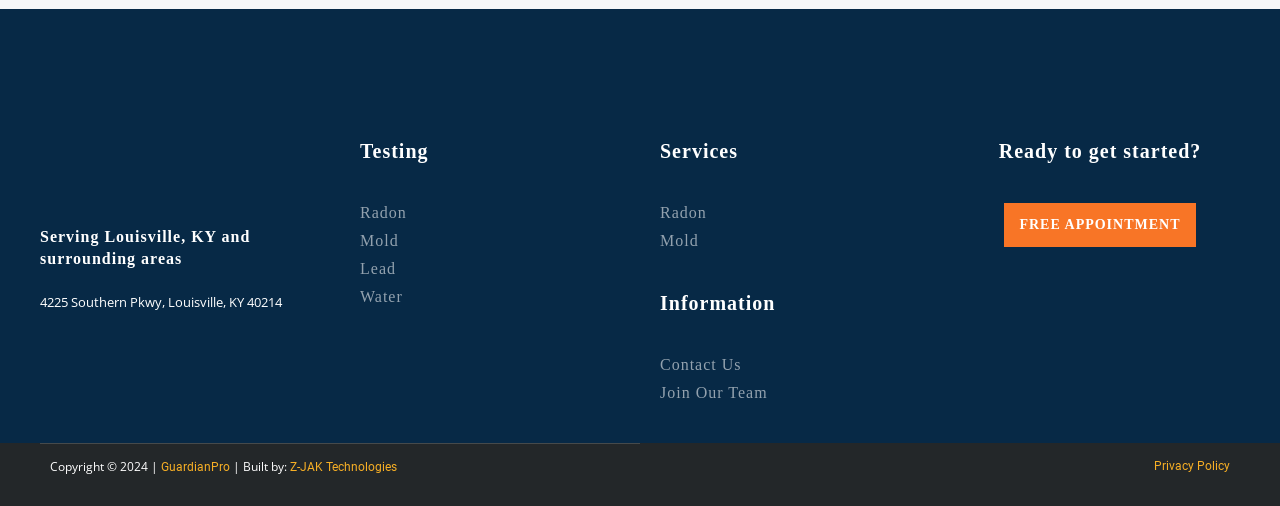What is the purpose of the 'FREE APPOINTMENT' button?
Answer the question with as much detail as possible.

I inferred the purpose of the button by looking at its text 'FREE APPOINTMENT' and its position on the webpage, which suggests that it is a call-to-action to schedule a free appointment with GuardianPro Environmental.